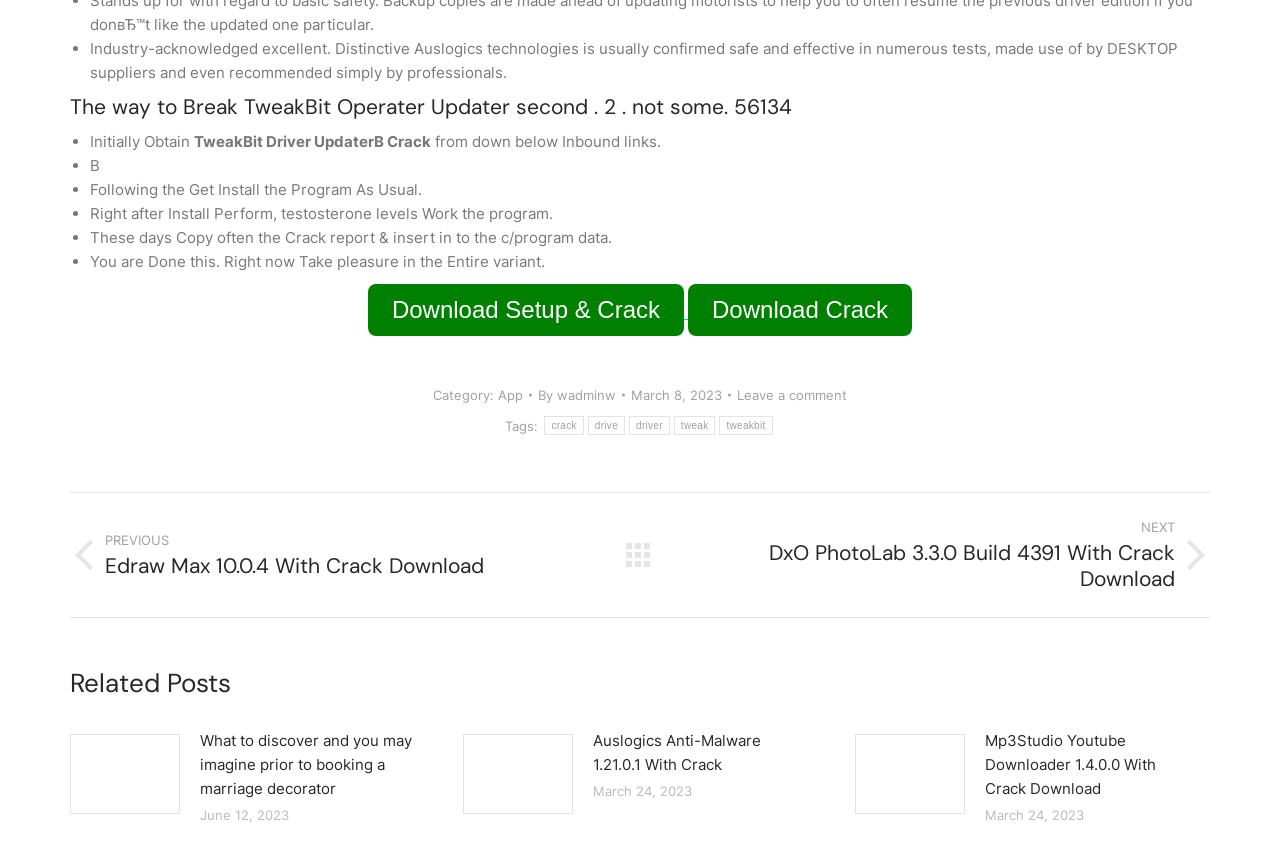What is the category of the software?
Answer the question with a single word or phrase by looking at the picture.

App